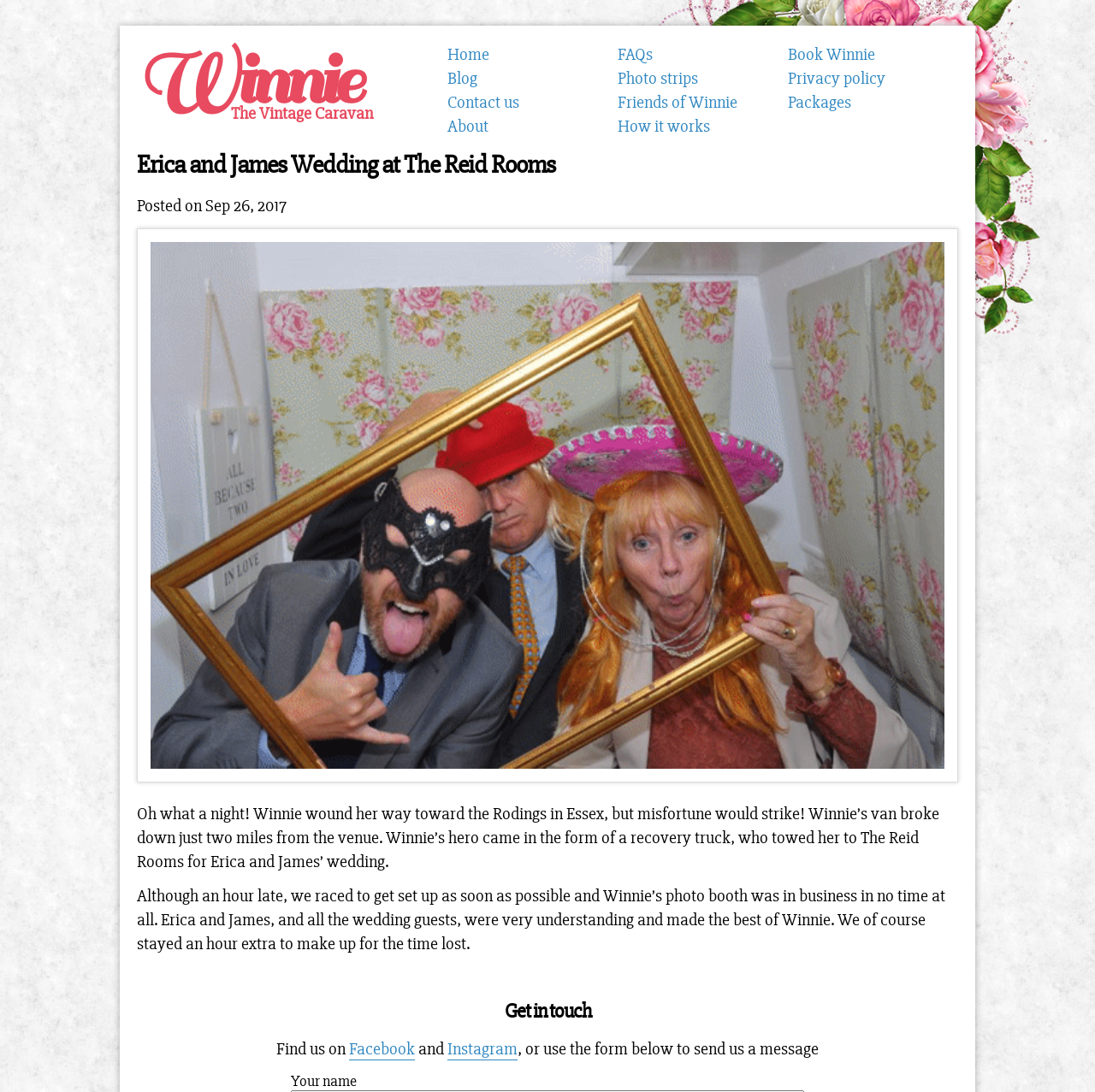Provide the bounding box coordinates of the section that needs to be clicked to accomplish the following instruction: "Contact us through the form."

[0.266, 0.981, 0.326, 0.998]